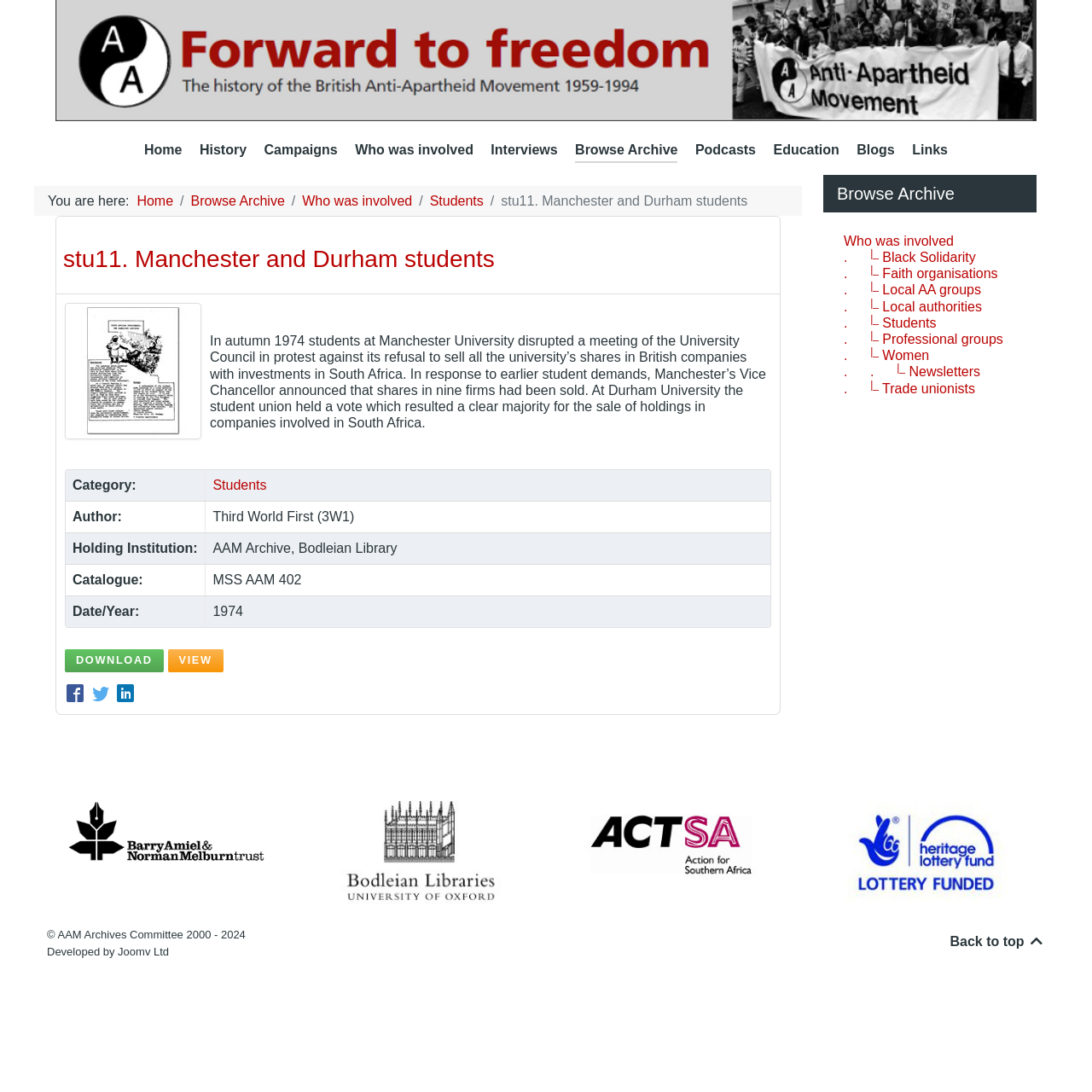Determine the bounding box coordinates for the area you should click to complete the following instruction: "Download the archive".

[0.059, 0.594, 0.15, 0.616]